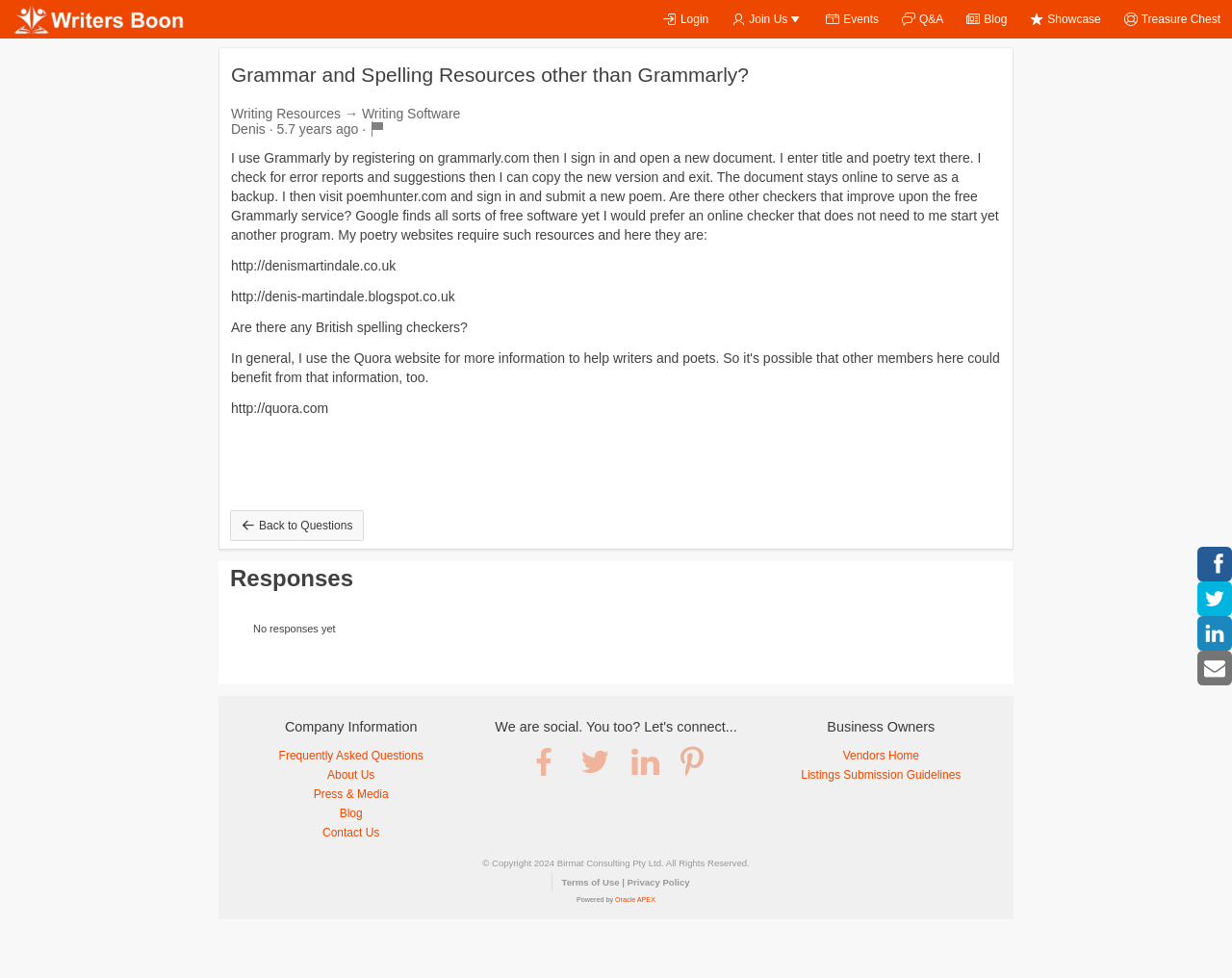Identify the bounding box for the given UI element using the description provided. Coordinates should be in the format (top-left x, top-left y, bottom-right x, bottom-right y) and must be between 0 and 1. Here is the description: Contact Us

[0.262, 0.844, 0.308, 0.858]